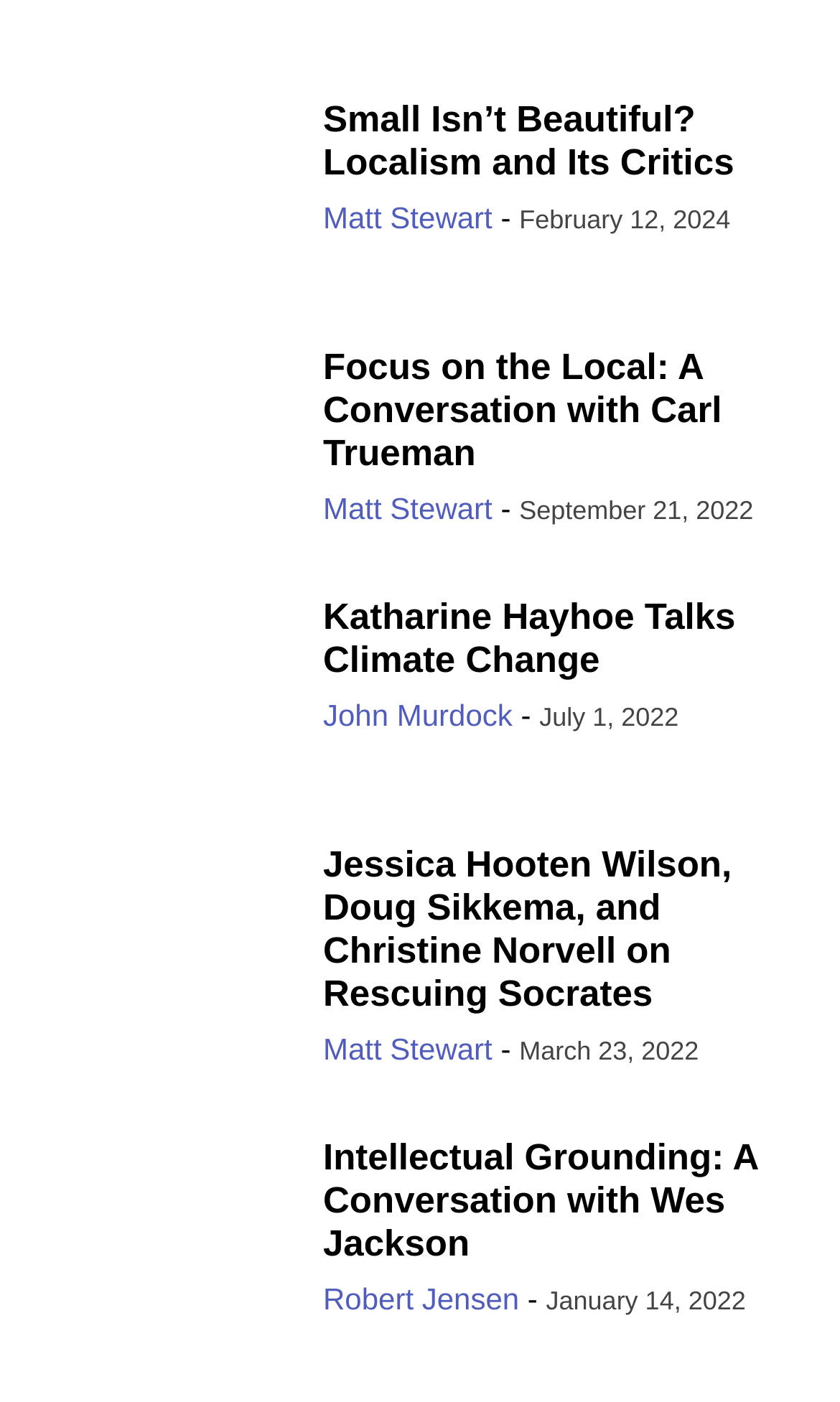Please determine the bounding box coordinates of the element to click on in order to accomplish the following task: "Click on the article 'Small Isn’t Beautiful? Localism and Its Critics'". Ensure the coordinates are four float numbers ranging from 0 to 1, i.e., [left, top, right, bottom].

[0.038, 0.07, 0.346, 0.208]